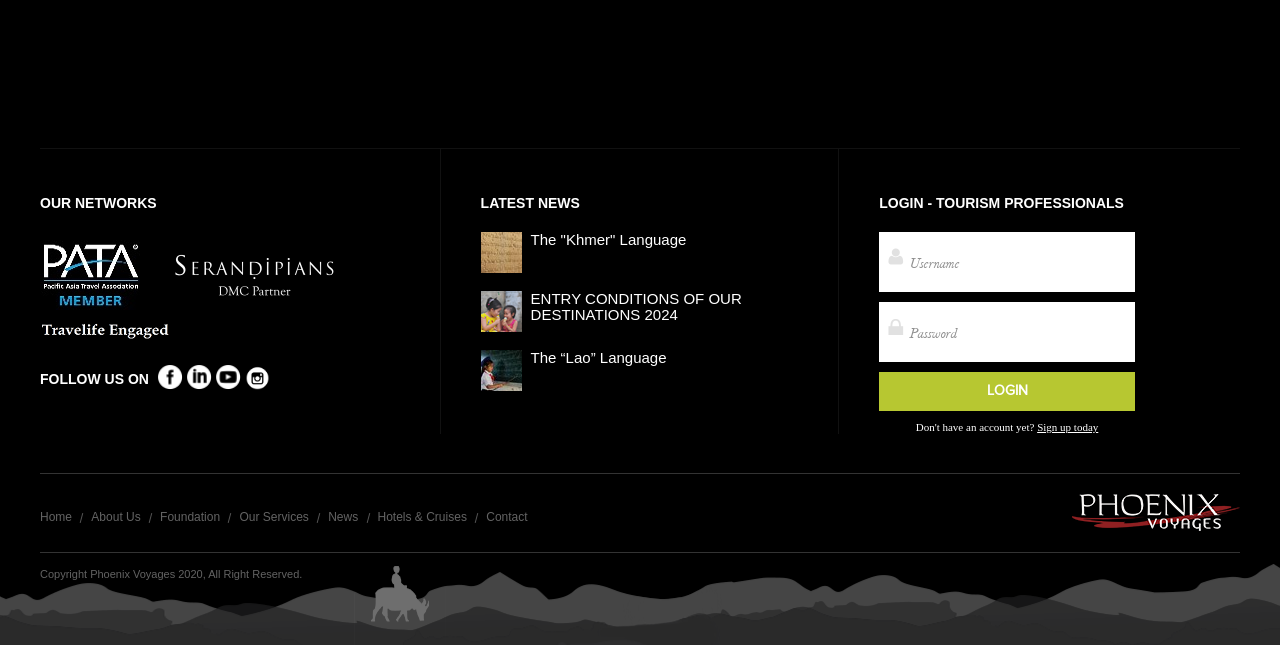Find the bounding box coordinates corresponding to the UI element with the description: "The “Lao” Language". The coordinates should be formatted as [left, top, right, bottom], with values as floats between 0 and 1.

[0.375, 0.543, 0.521, 0.606]